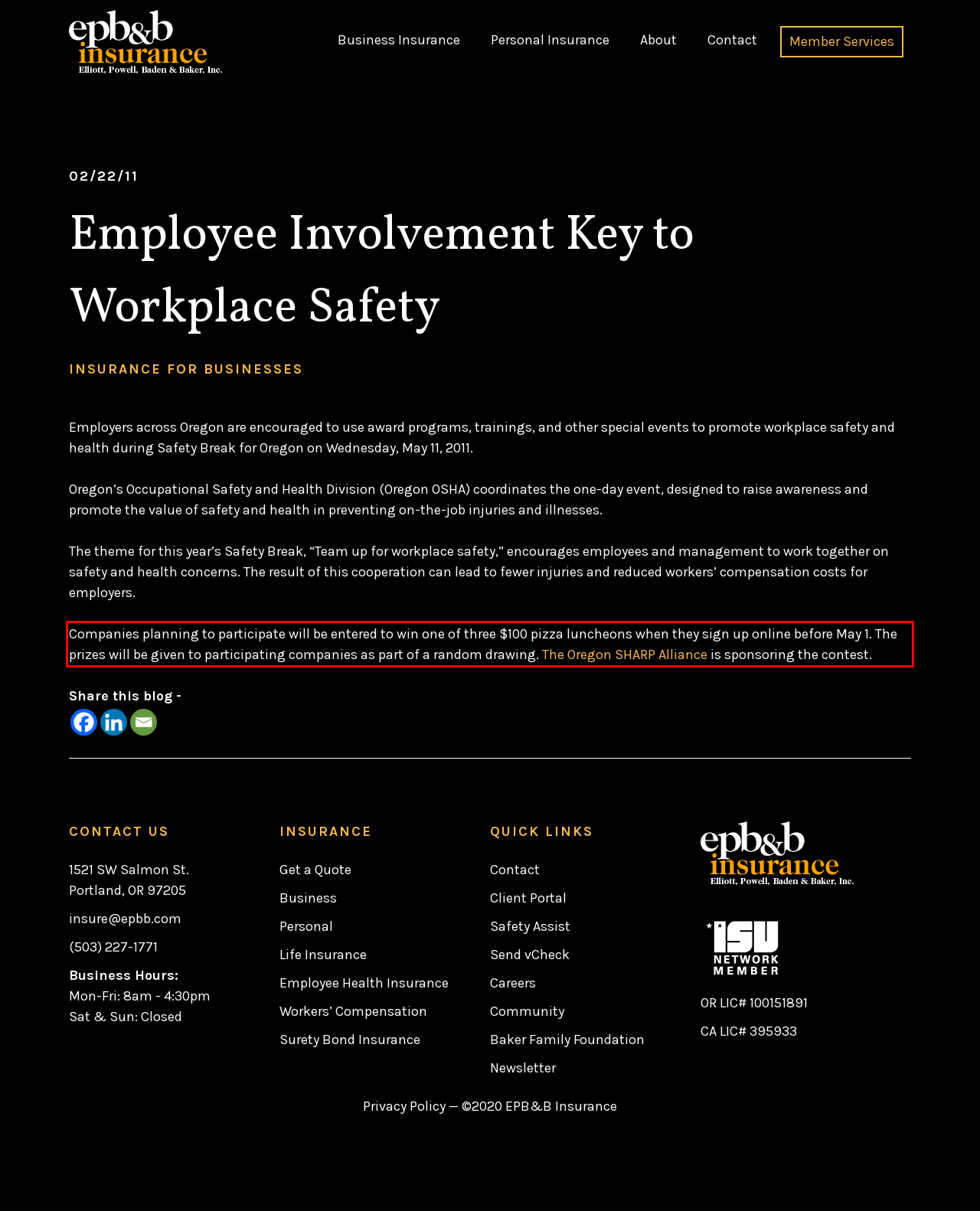Within the provided webpage screenshot, find the red rectangle bounding box and perform OCR to obtain the text content.

Companies planning to participate will be entered to win one of three $100 pizza luncheons when they sign up online before May 1. The prizes will be given to participating companies as part of a random drawing. The Oregon SHARP Alliance is sponsoring the contest.